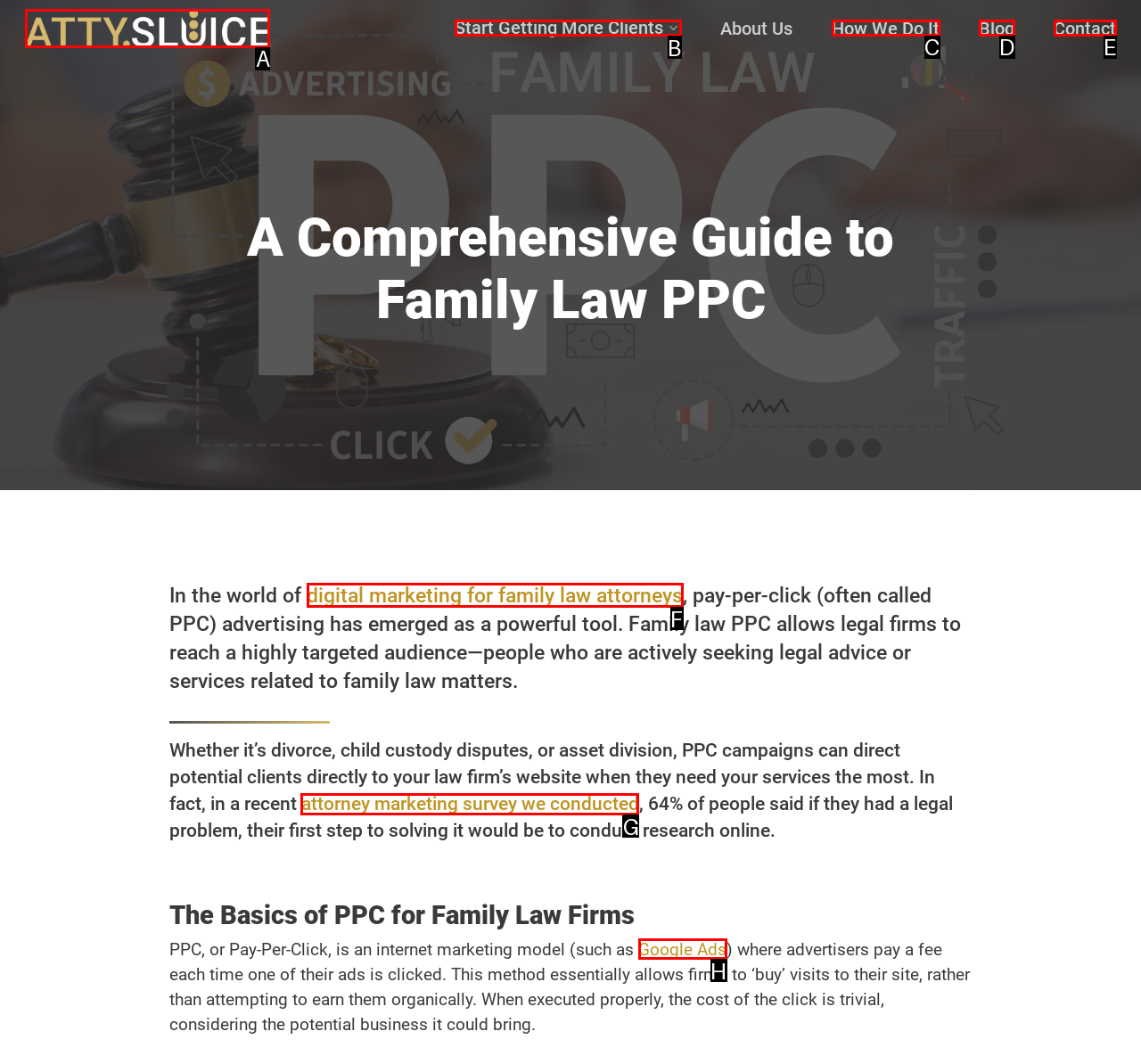Which option should be clicked to execute the task: View the attorney marketing survey?
Reply with the letter of the chosen option.

G